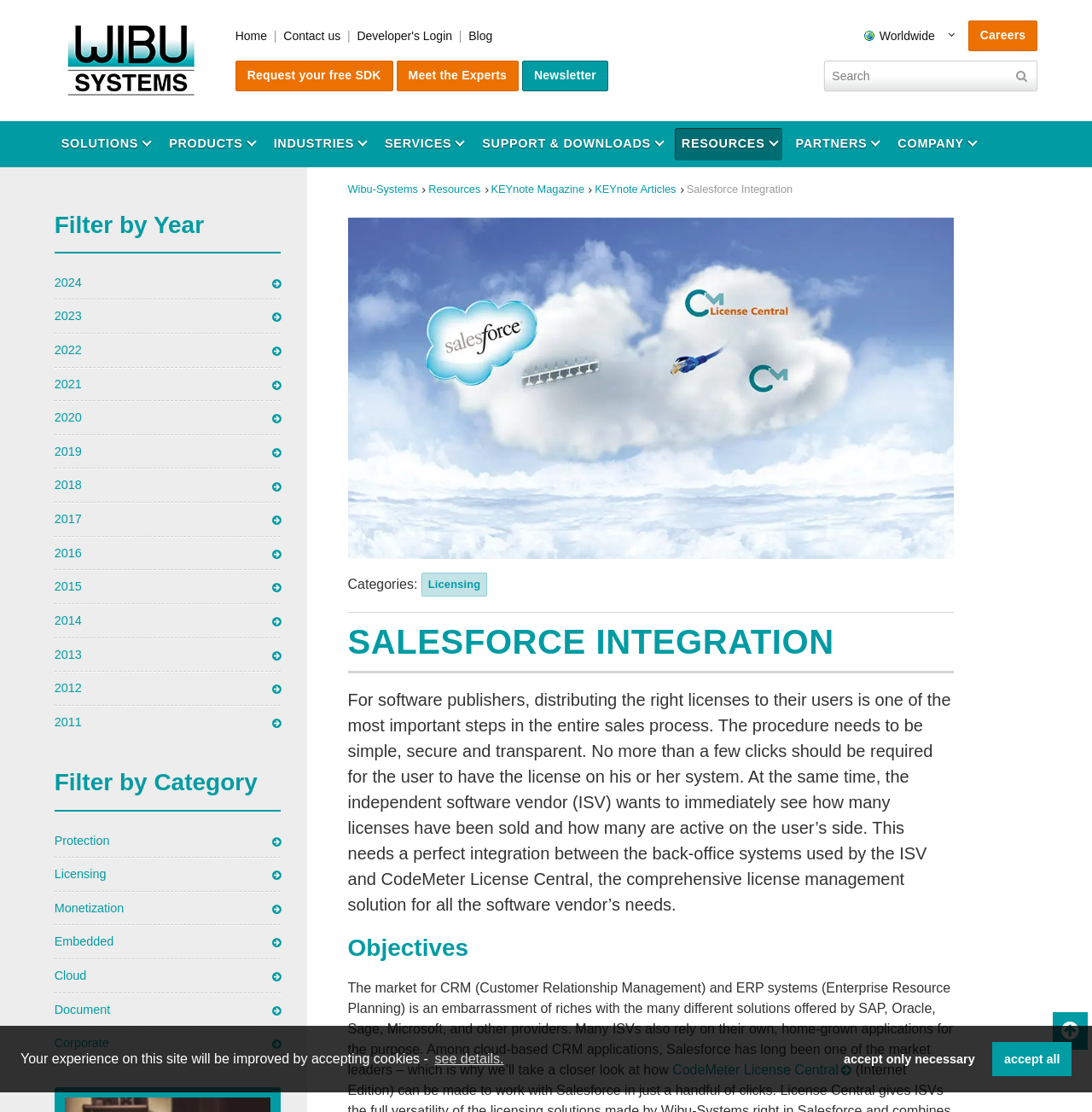Given the element description "Software Protection" in the screenshot, predict the bounding box coordinates of that UI element.

[0.312, 0.251, 0.433, 0.264]